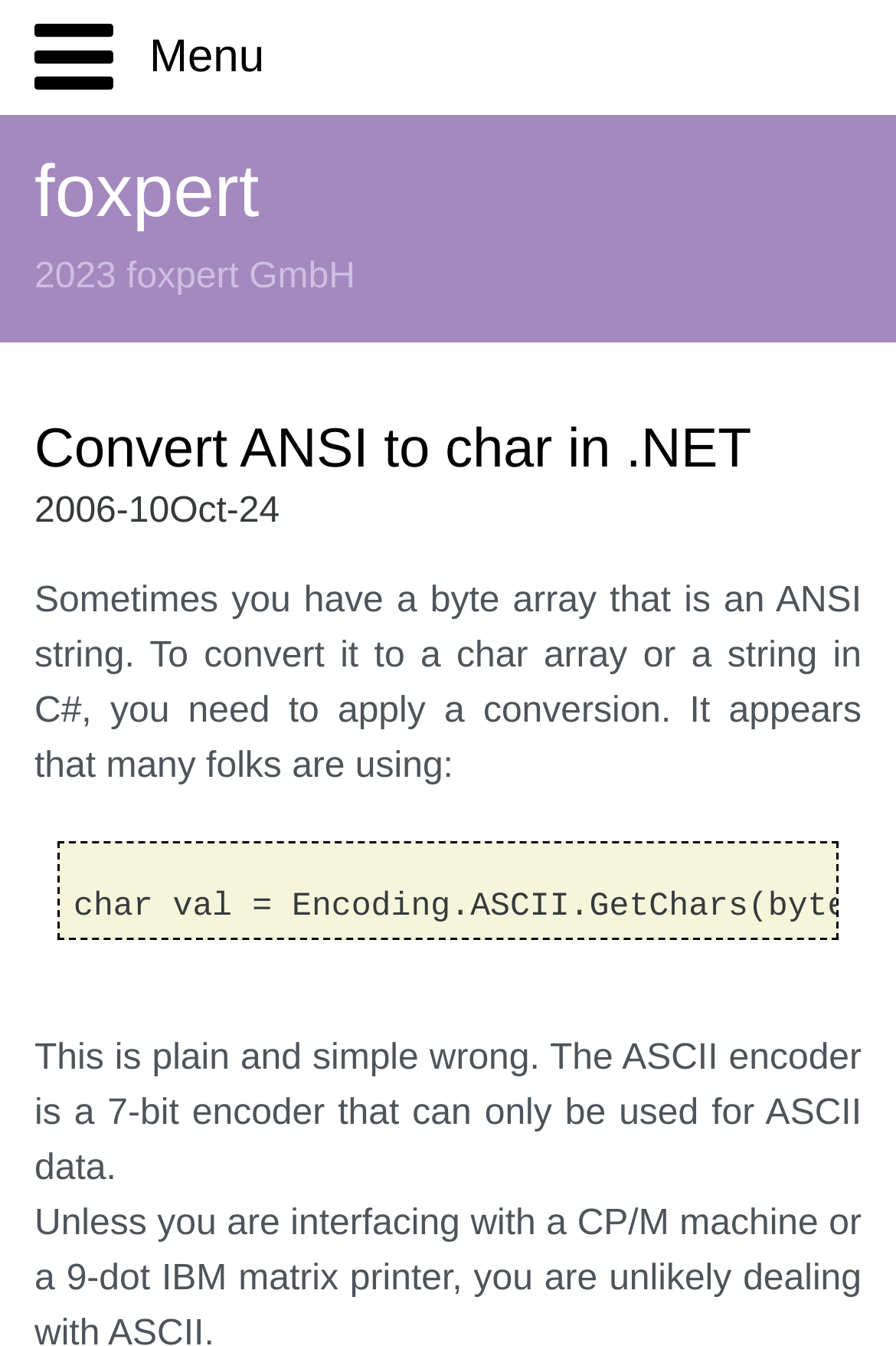Based on what you see in the screenshot, provide a thorough answer to this question: What is the topic of the current webpage?

The topic of the current webpage is 'Convert ANSI to char in .NET' which can be found in the heading element with the text 'Convert ANSI to char in .NET'.